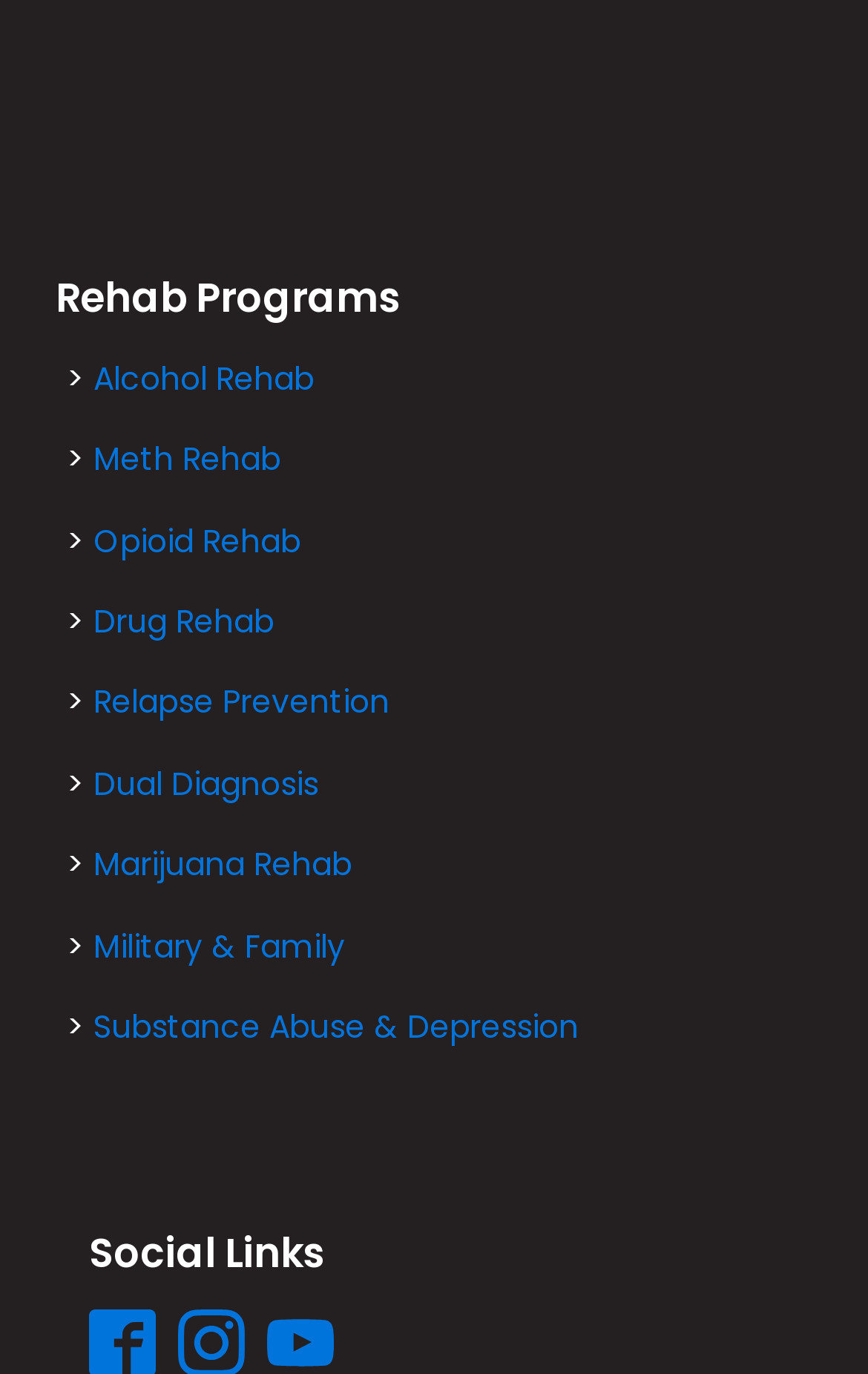Respond with a single word or phrase to the following question:
What type of programs are listed?

Rehab Programs